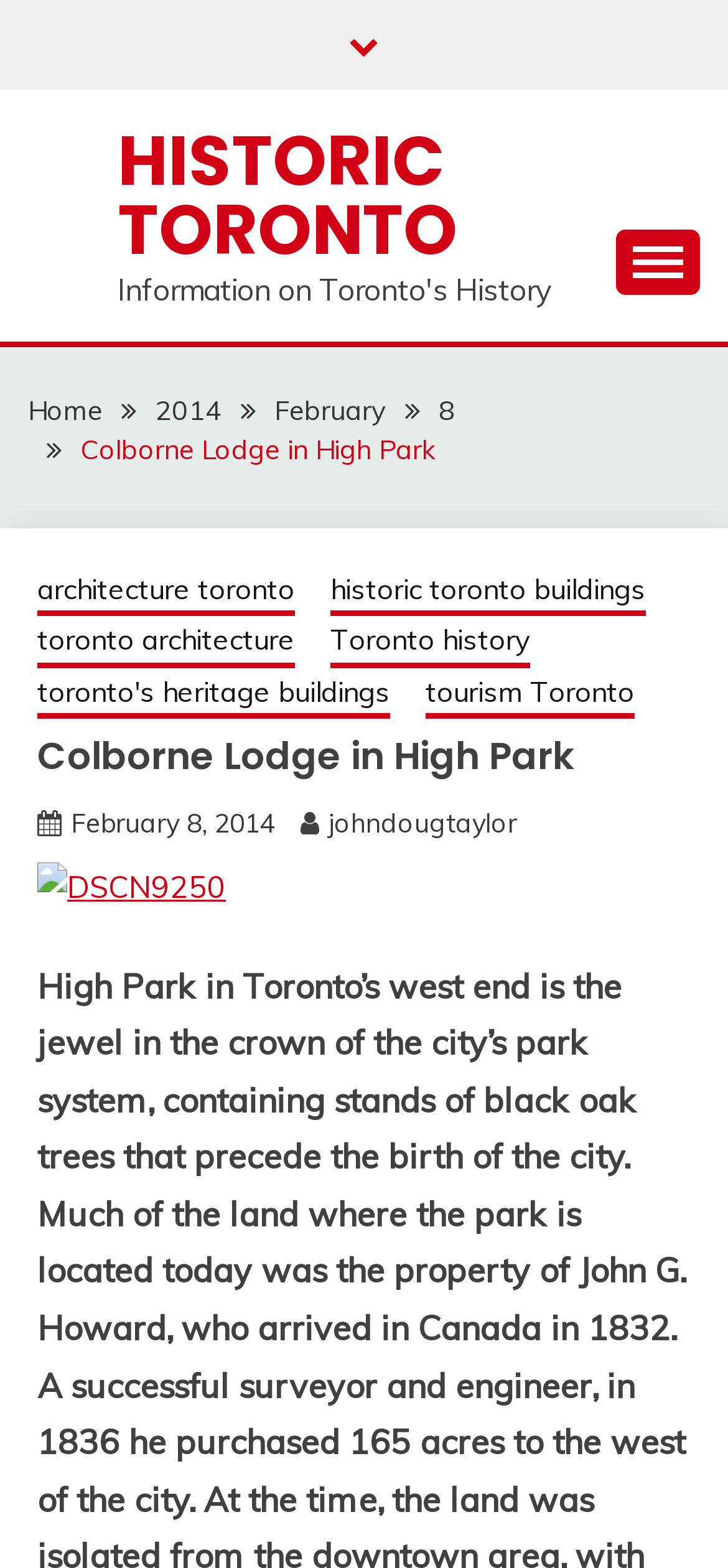Specify the bounding box coordinates of the area to click in order to follow the given instruction: "Visit the 'HISTORIC TORONTO' page."

[0.162, 0.071, 0.628, 0.177]